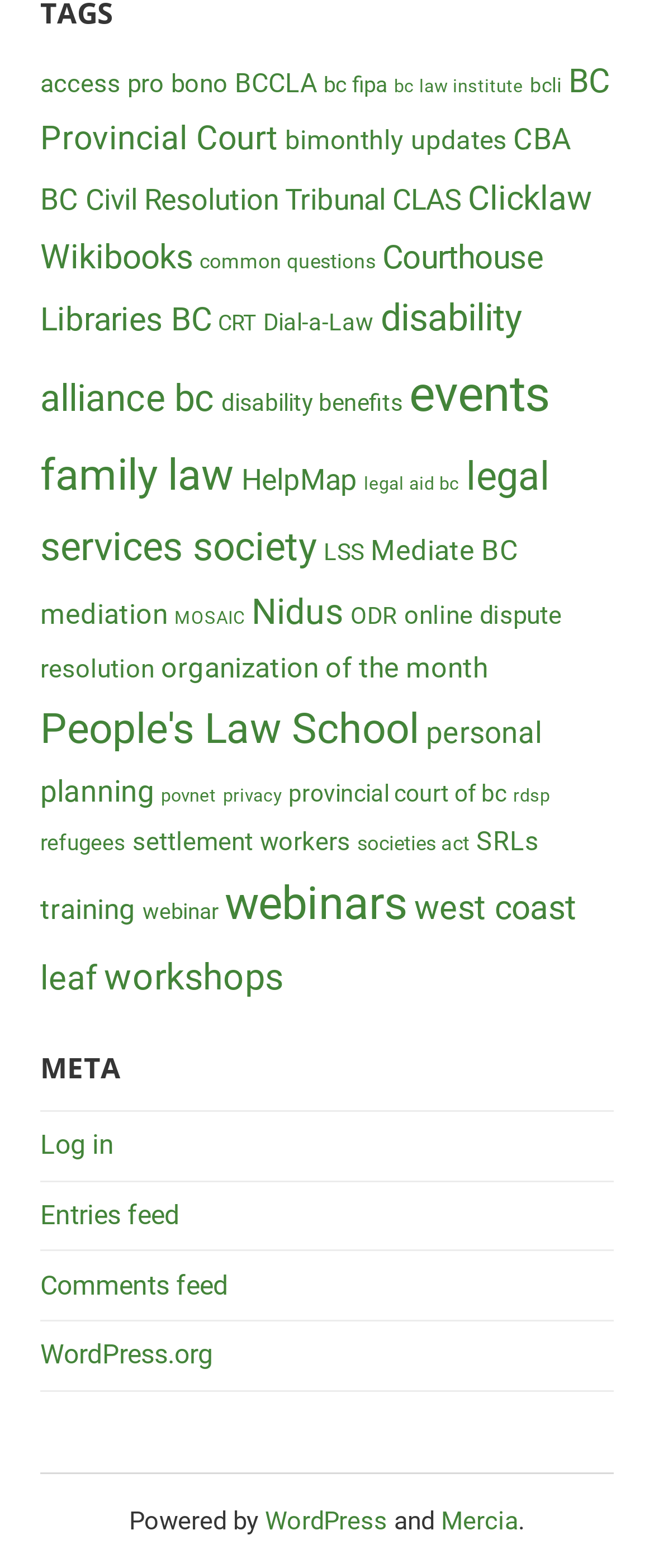Determine the bounding box coordinates of the section I need to click to execute the following instruction: "Log in". Provide the coordinates as four float numbers between 0 and 1, i.e., [left, top, right, bottom].

[0.062, 0.72, 0.174, 0.74]